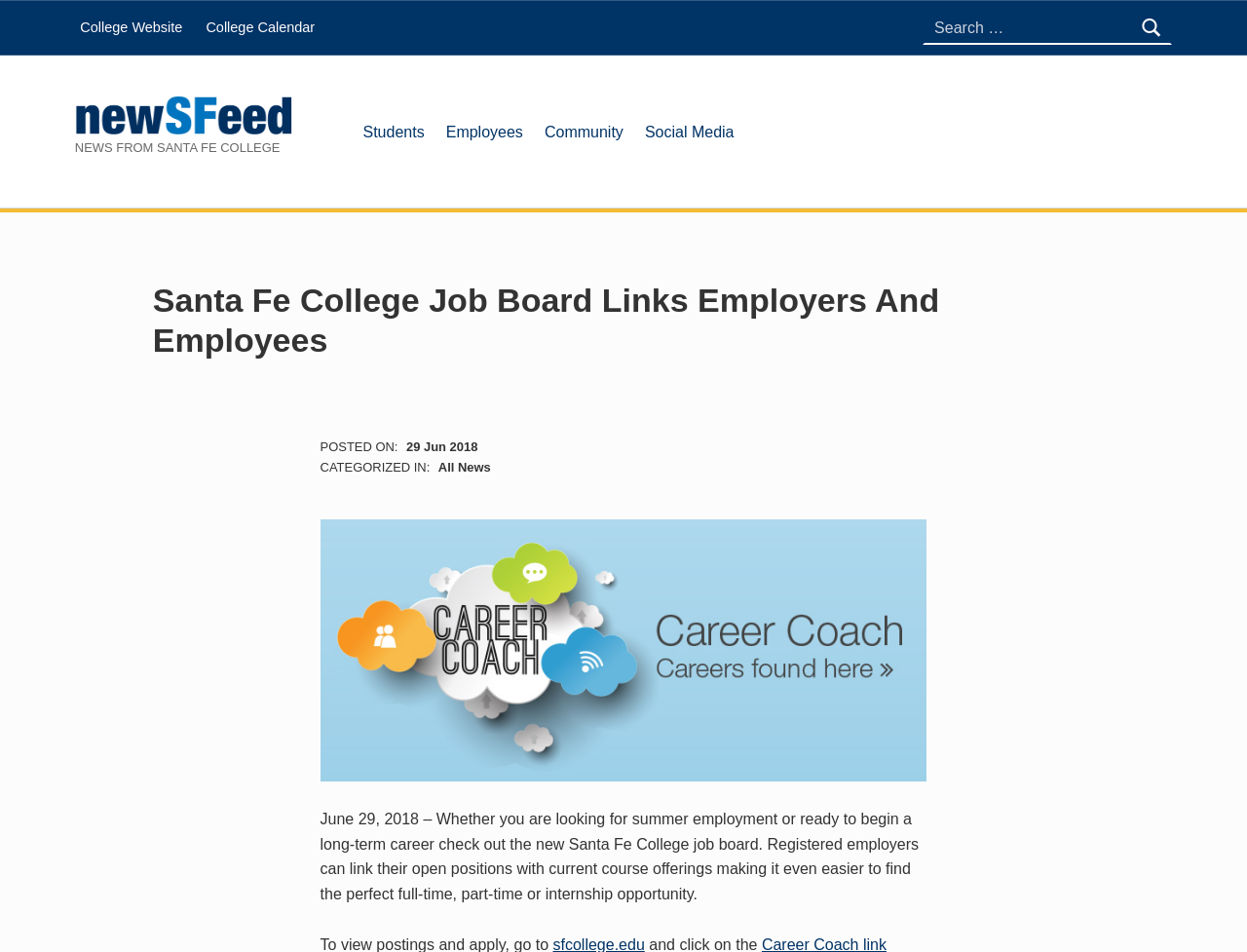Locate the bounding box coordinates of the UI element described by: "parent_node: Search for: value="Search"". The bounding box coordinates should consist of four float numbers between 0 and 1, i.e., [left, top, right, bottom].

[0.907, 0.005, 0.94, 0.054]